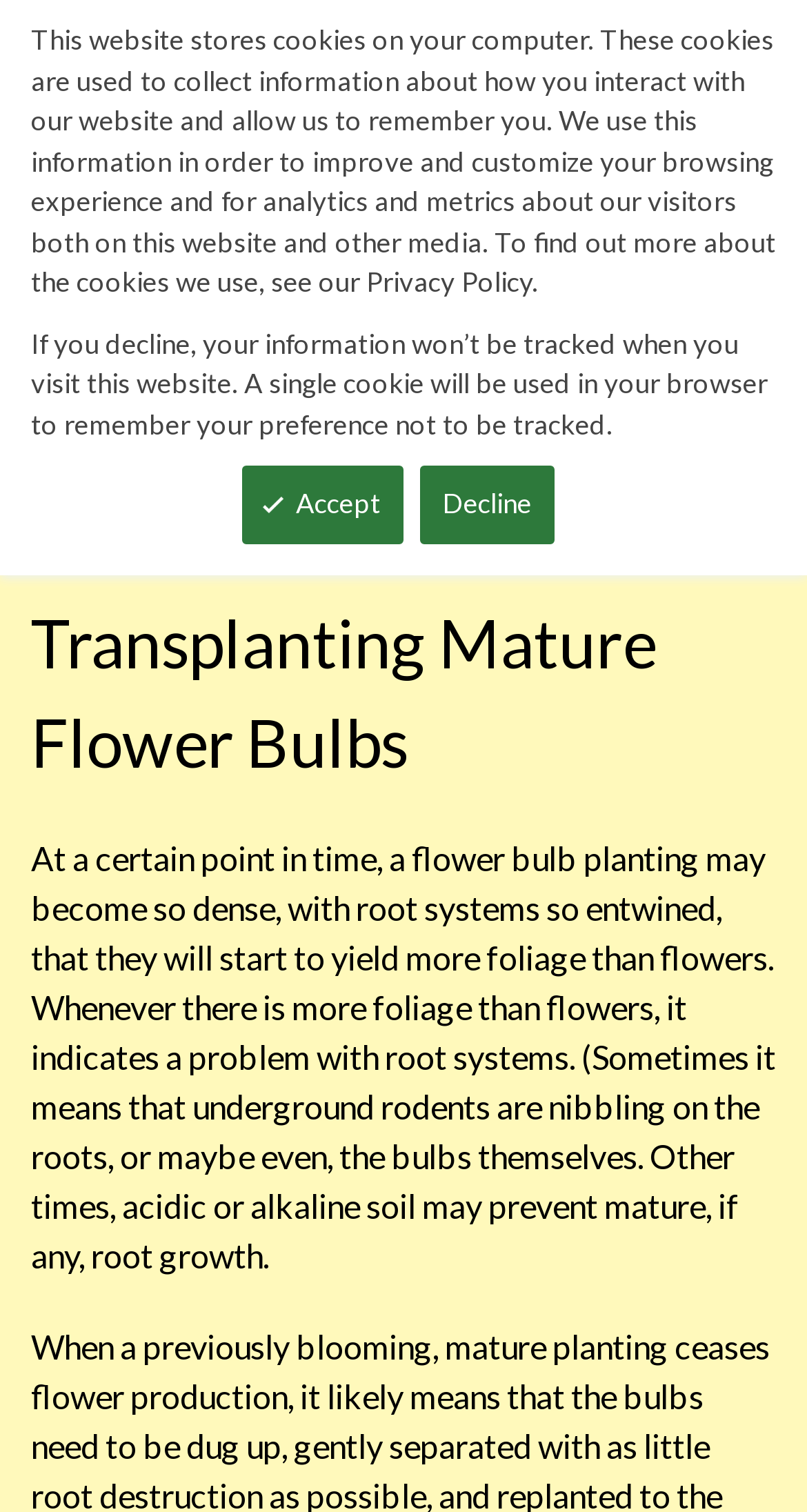Provide the bounding box coordinates of the HTML element this sentence describes: "Your wheelbarrow Total". The bounding box coordinates consist of four float numbers between 0 and 1, i.e., [left, top, right, bottom].

[0.767, 0.245, 0.962, 0.297]